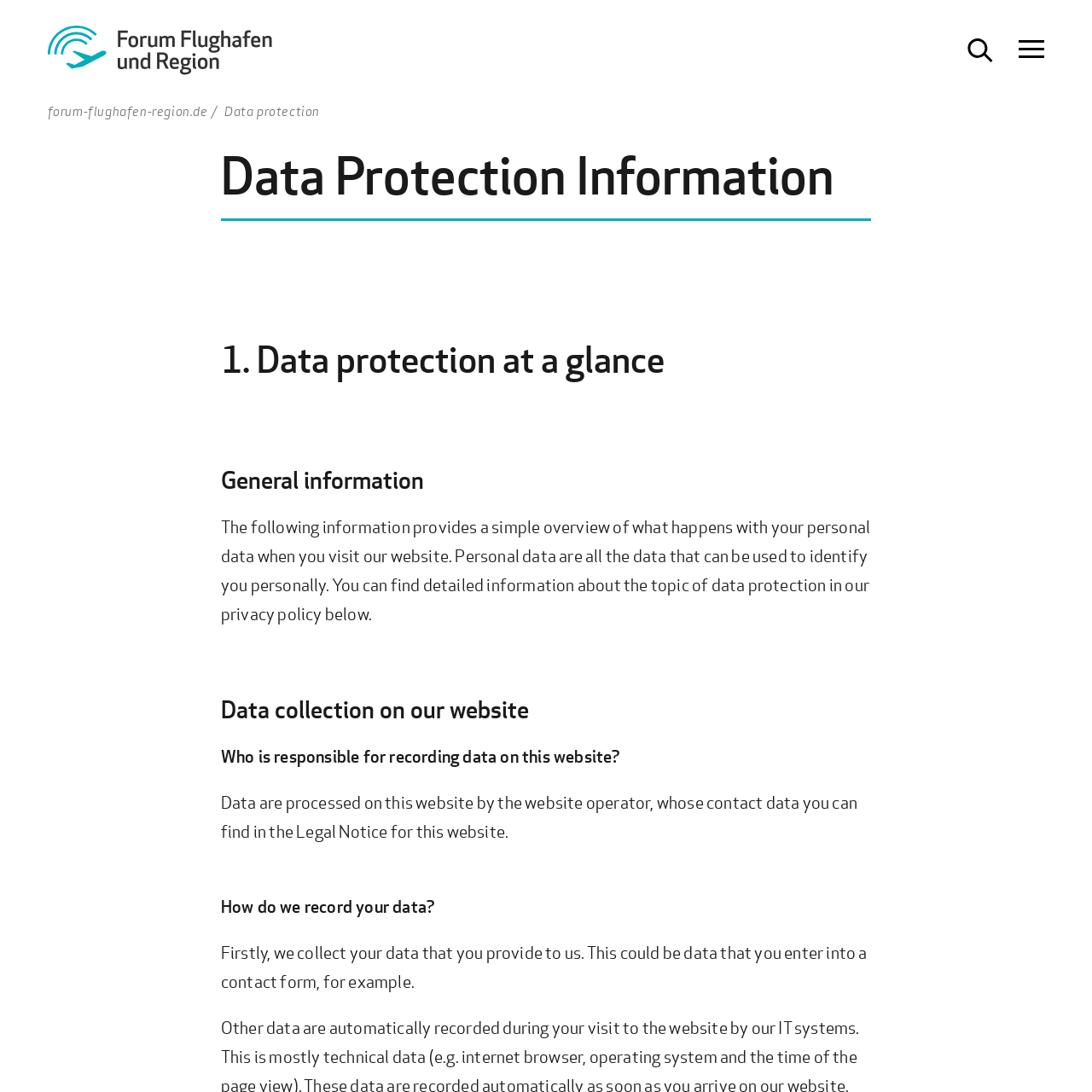What is the purpose of the contact form?
Based on the image, please offer an in-depth response to the question.

The text mentions that the website collects data that users provide, and gives the example of a contact form. This suggests that the purpose of the contact form is to provide data to the website operator.